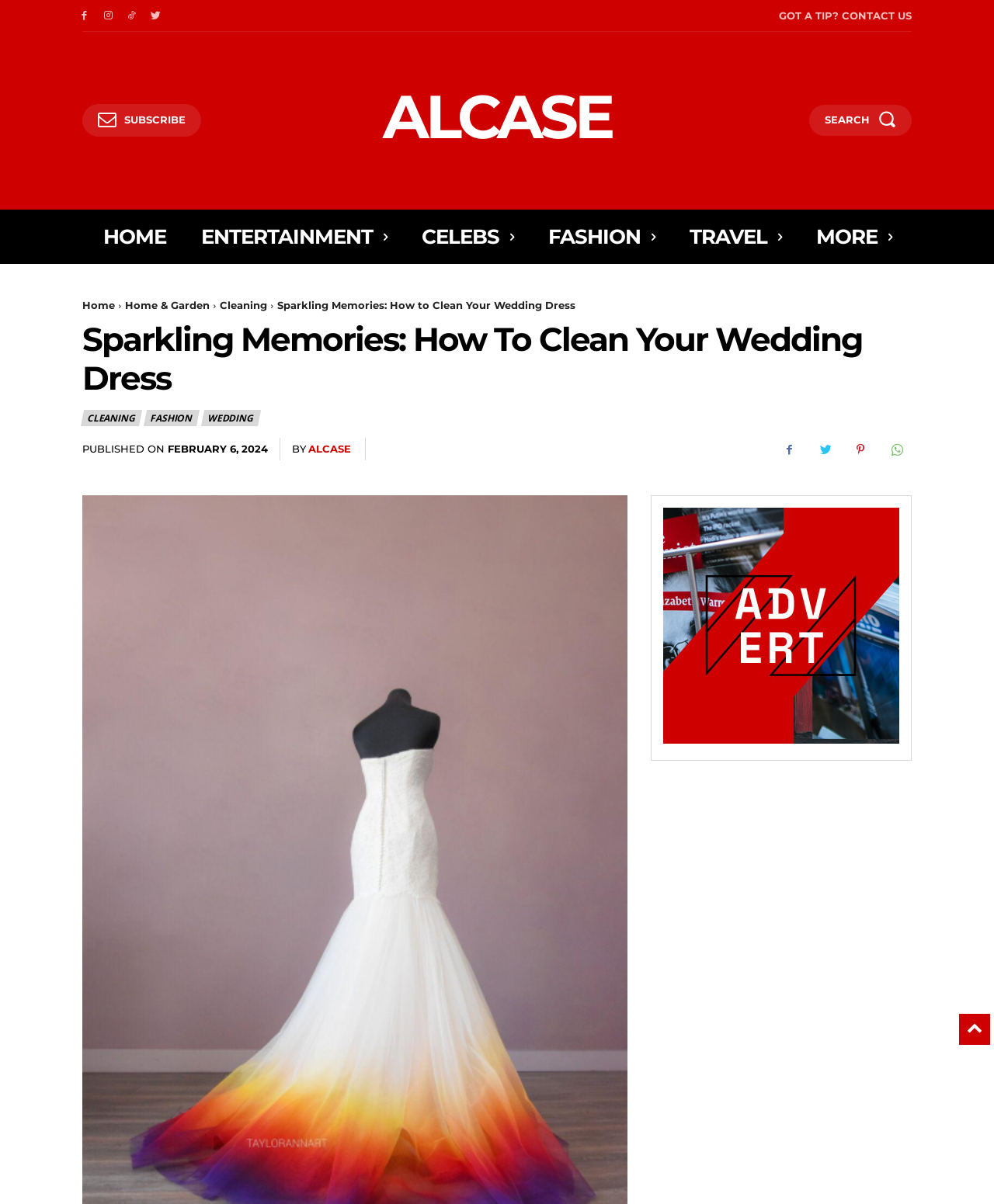Extract the bounding box coordinates of the UI element described: "Home & Garden". Provide the coordinates in the format [left, top, right, bottom] with values ranging from 0 to 1.

[0.126, 0.248, 0.211, 0.259]